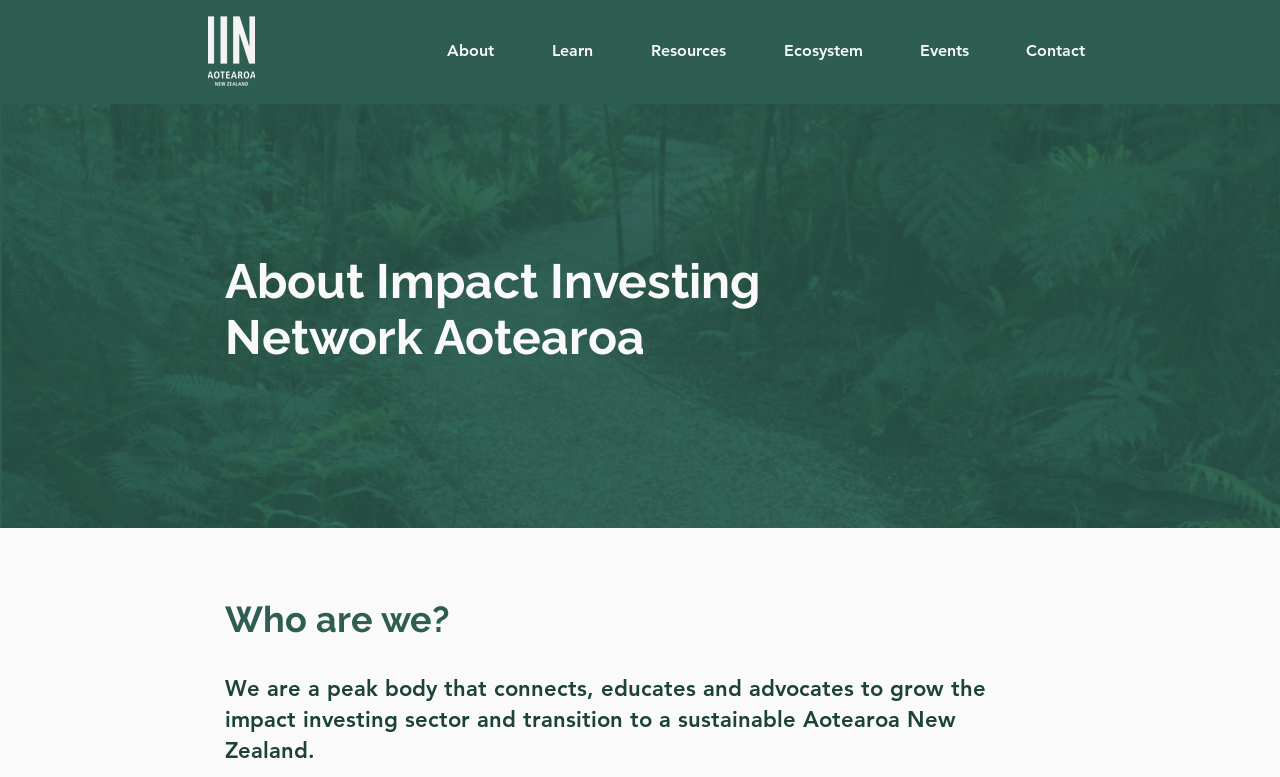Use a single word or phrase to answer the following:
What is the main topic of the page?

Impact Investing Network